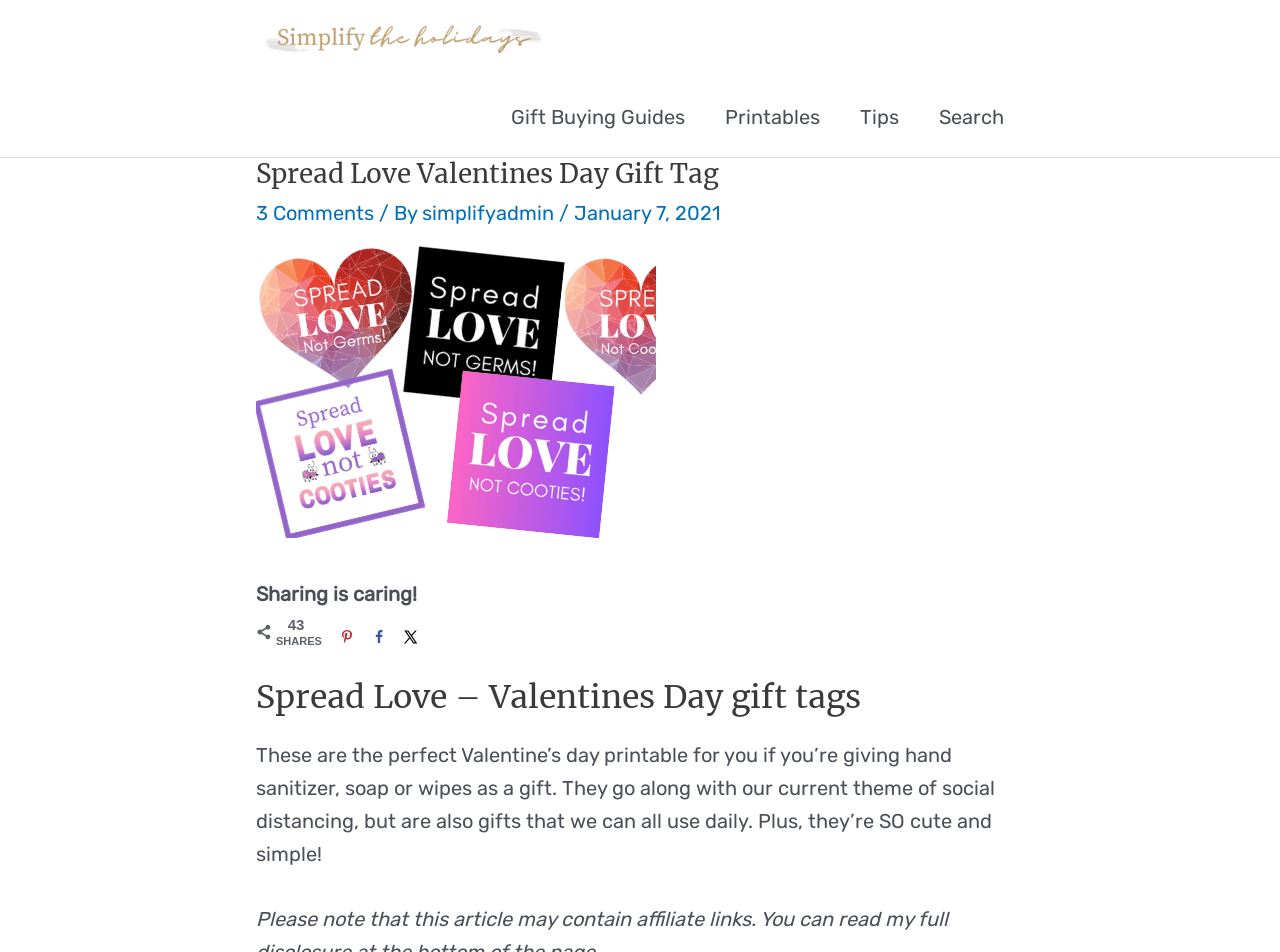Please identify the bounding box coordinates of the element that needs to be clicked to perform the following instruction: "Explore the Printables section".

[0.551, 0.081, 0.656, 0.165]